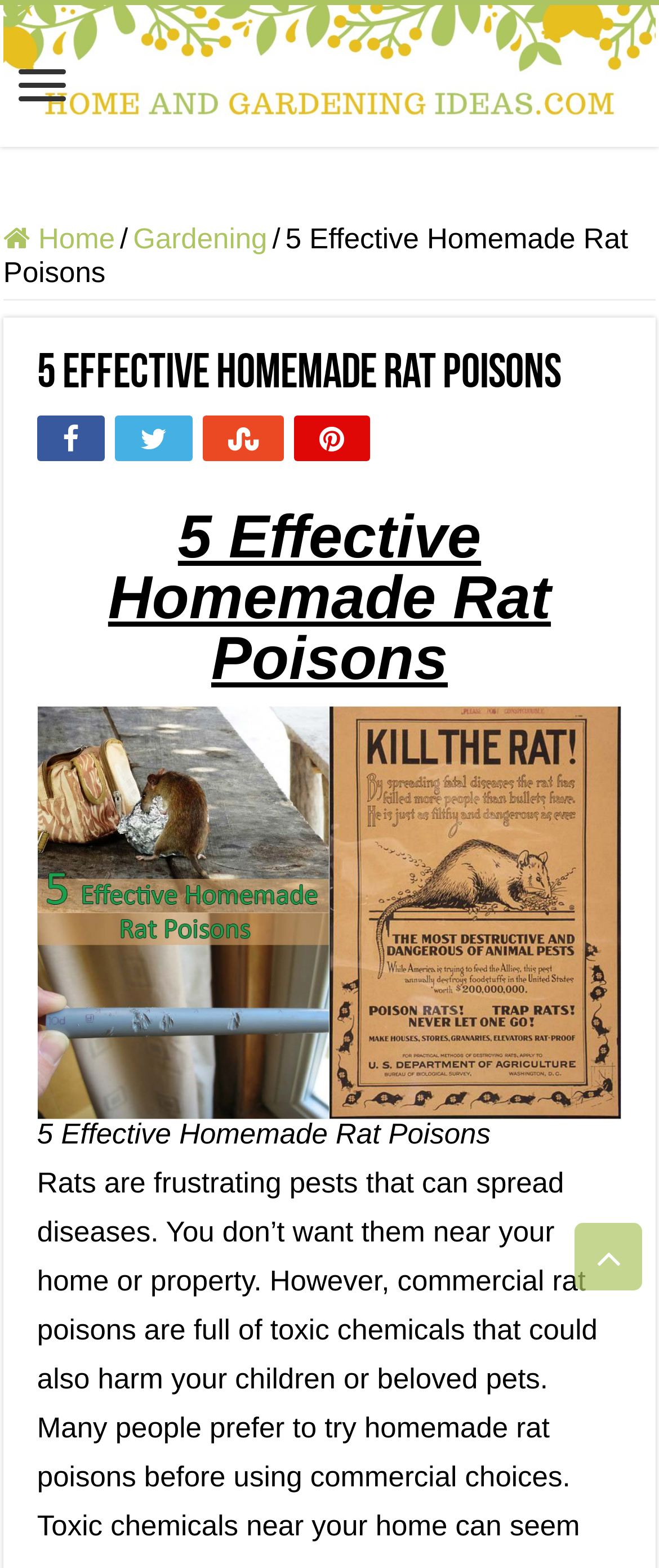Write an extensive caption that covers every aspect of the webpage.

The webpage is about homemade rat poisons, with a focus on effective and safe alternatives to commercial products. At the top left, there is a link to the website's homepage, "Home and Gardening Ideas", accompanied by an image with the same name. Below this, there are three links: "Home", a separator "/", and "Gardening". 

To the right of these links, the title "5 Effective Homemade Rat Poisons" is prominently displayed, with a heading element and a static text element. Below the title, there are four social media links, represented by icons. 

Further down, there is a heading element with the same title, "5 Effective Homemade Rat Poisons", followed by a figure element containing an image with a caption. The image is described by a figcaption element. 

At the bottom right of the page, there is a "Scroll To Top" button. The article itself is not fully described in the accessibility tree, but based on the meta description, it appears to discuss the risks of commercial rat poisons and provide information on making homemade alternatives.